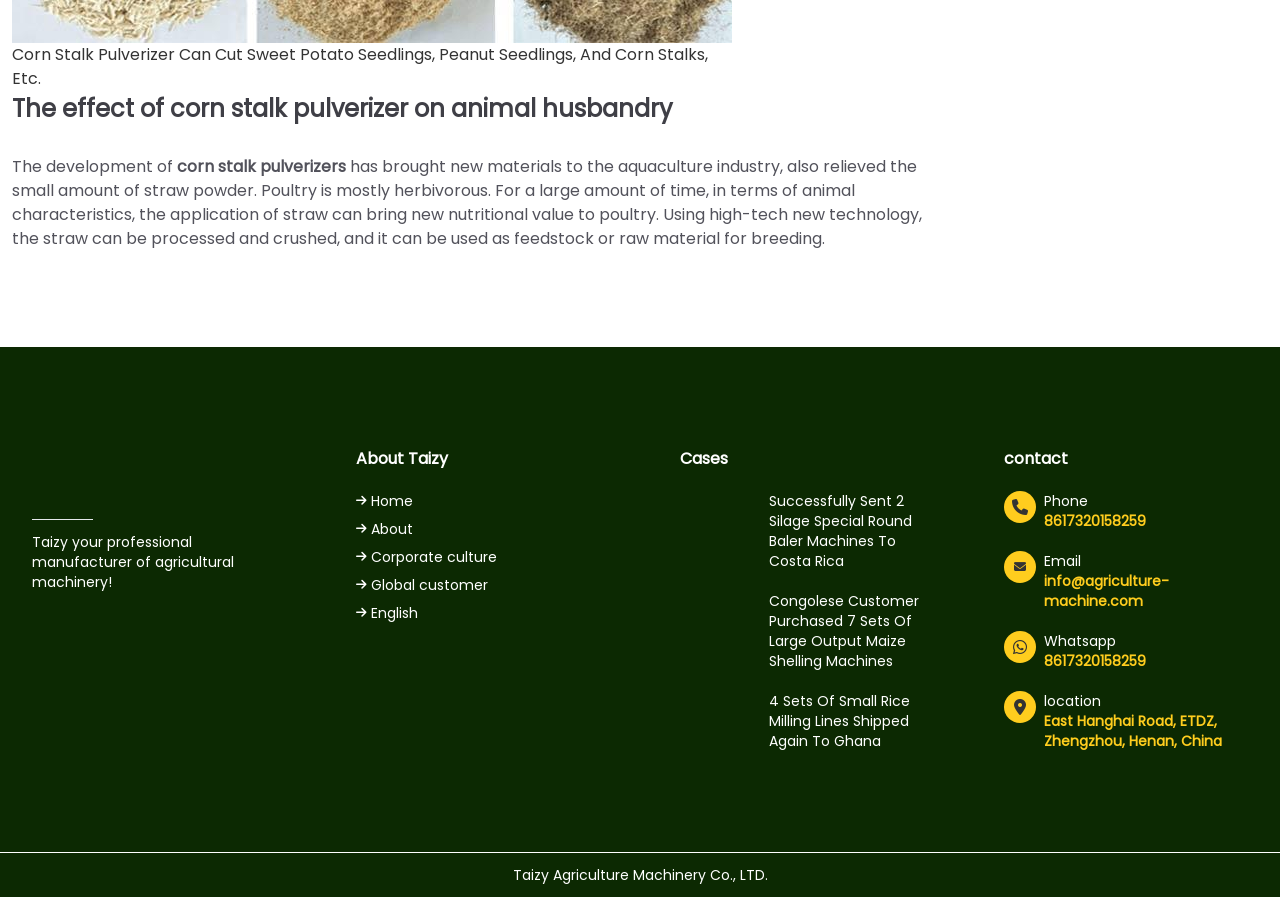What is the phone number of the company?
Please provide a single word or phrase as your answer based on the image.

8617320158259